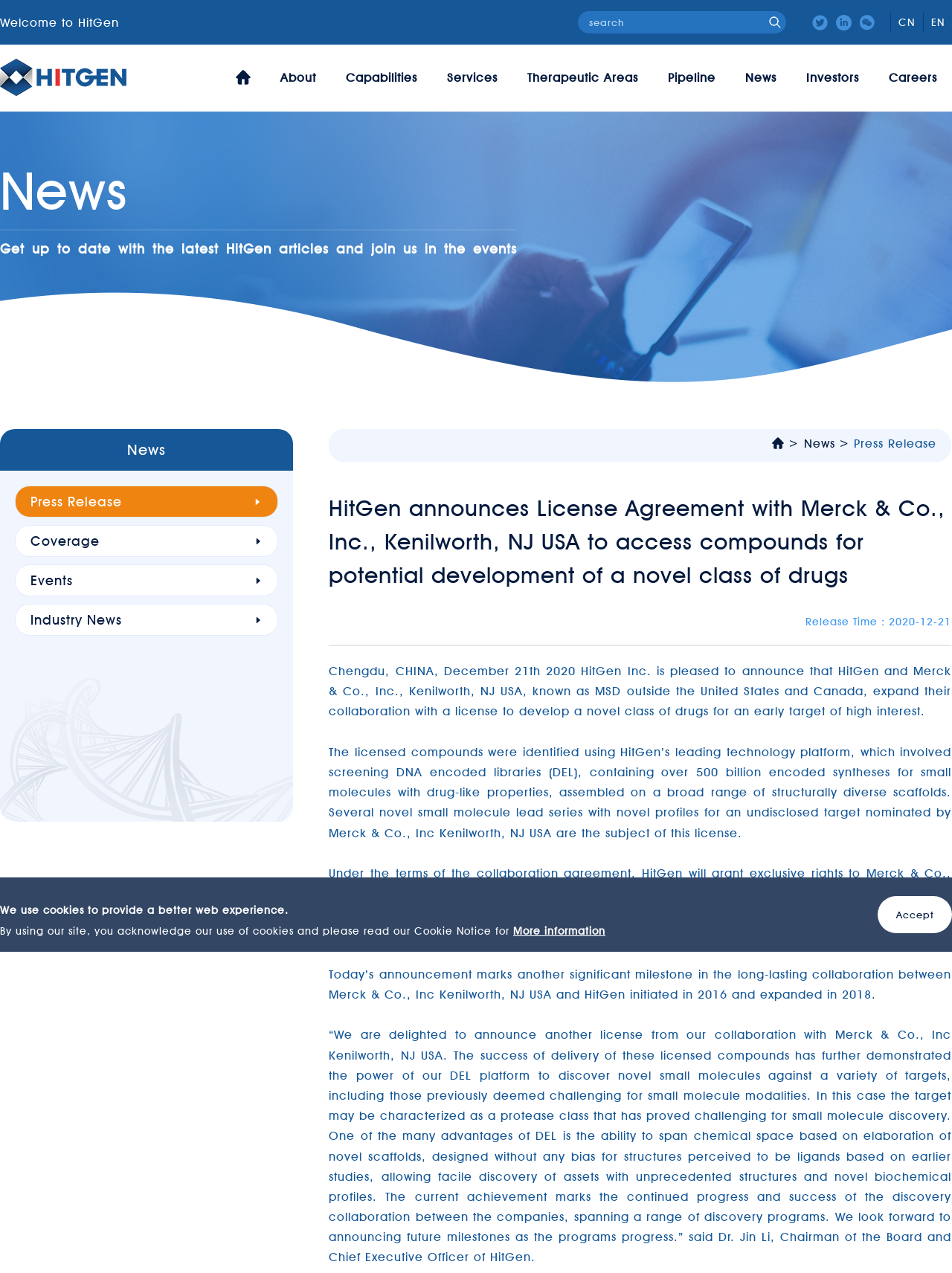What is the technology platform used by HitGen?
Based on the image, answer the question with a single word or brief phrase.

DNA encoded libraries (DEL)